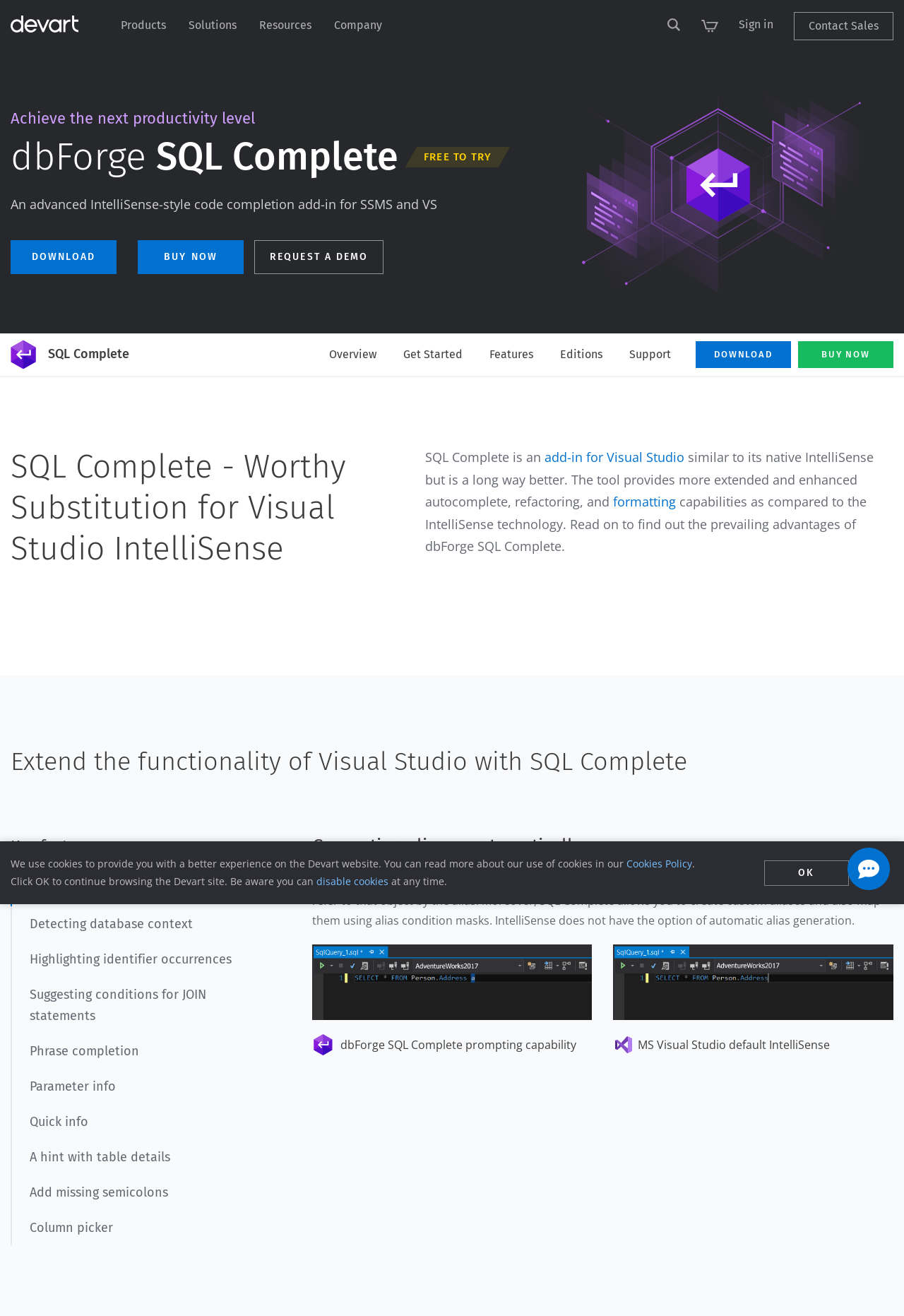Can you find and provide the title of the webpage?

SQL Complete - Worthy Substitution for Visual Studio IntelliSense